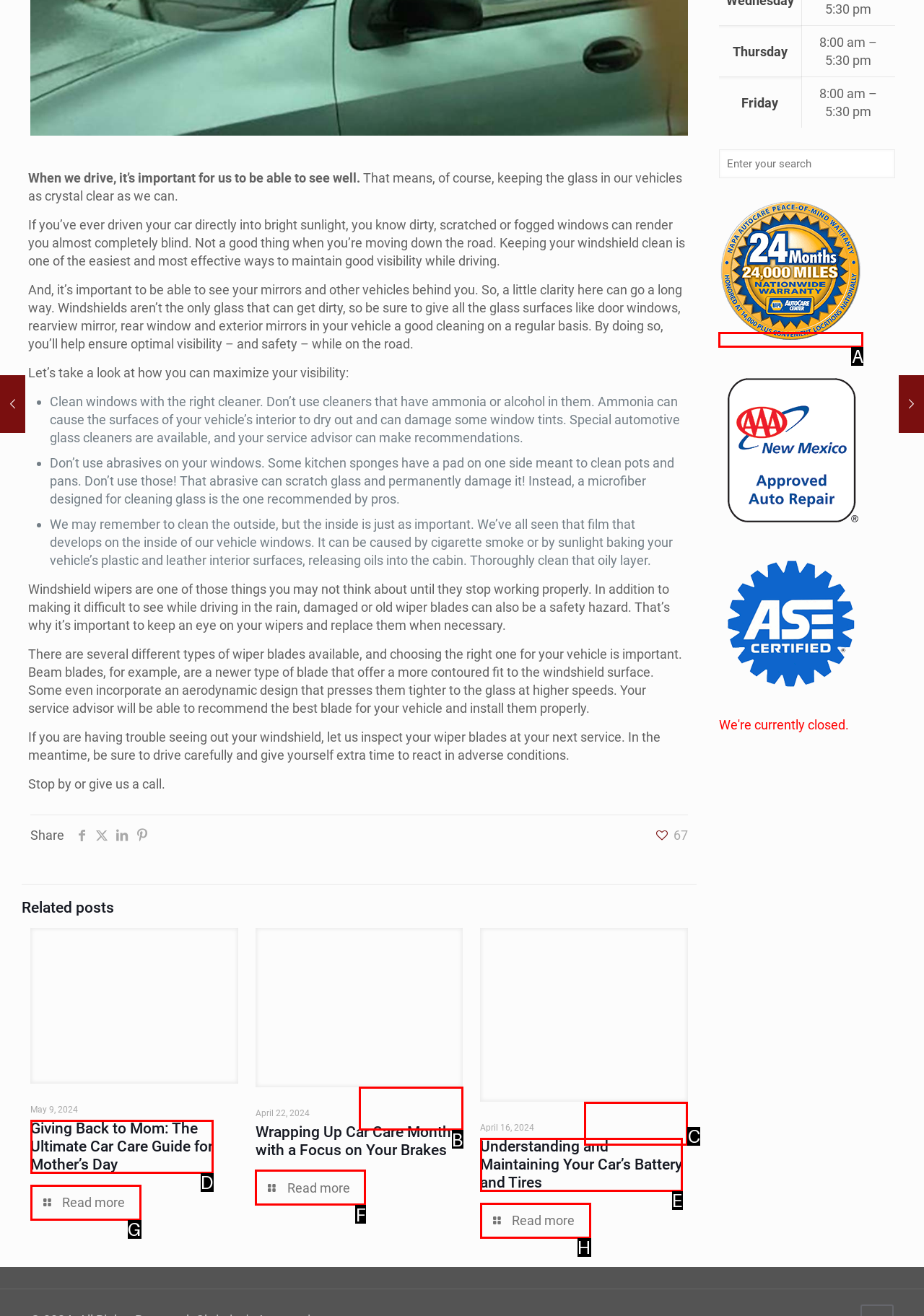Identify the letter of the UI element that corresponds to: Read more
Respond with the letter of the option directly.

G